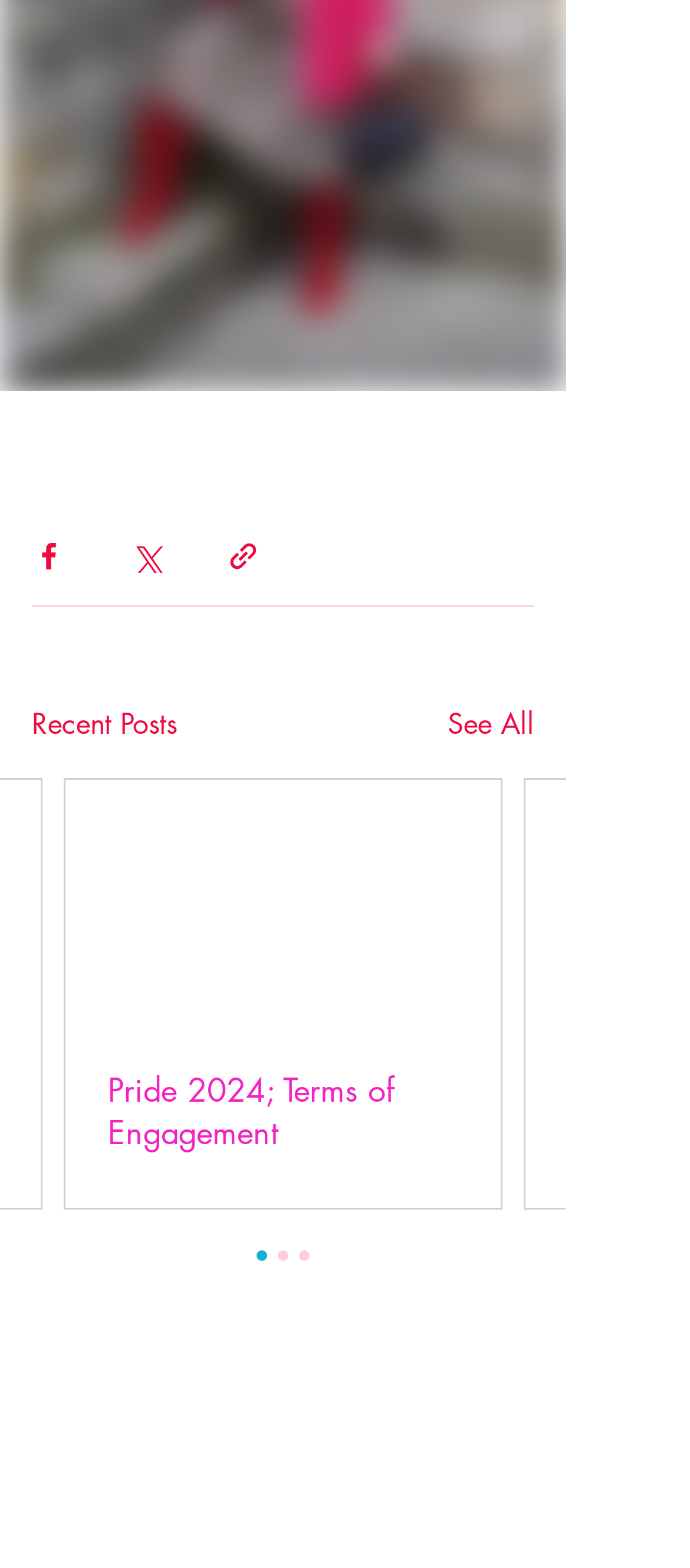Please give a succinct answer to the question in one word or phrase:
What is the purpose of the 'See All' link?

View more posts